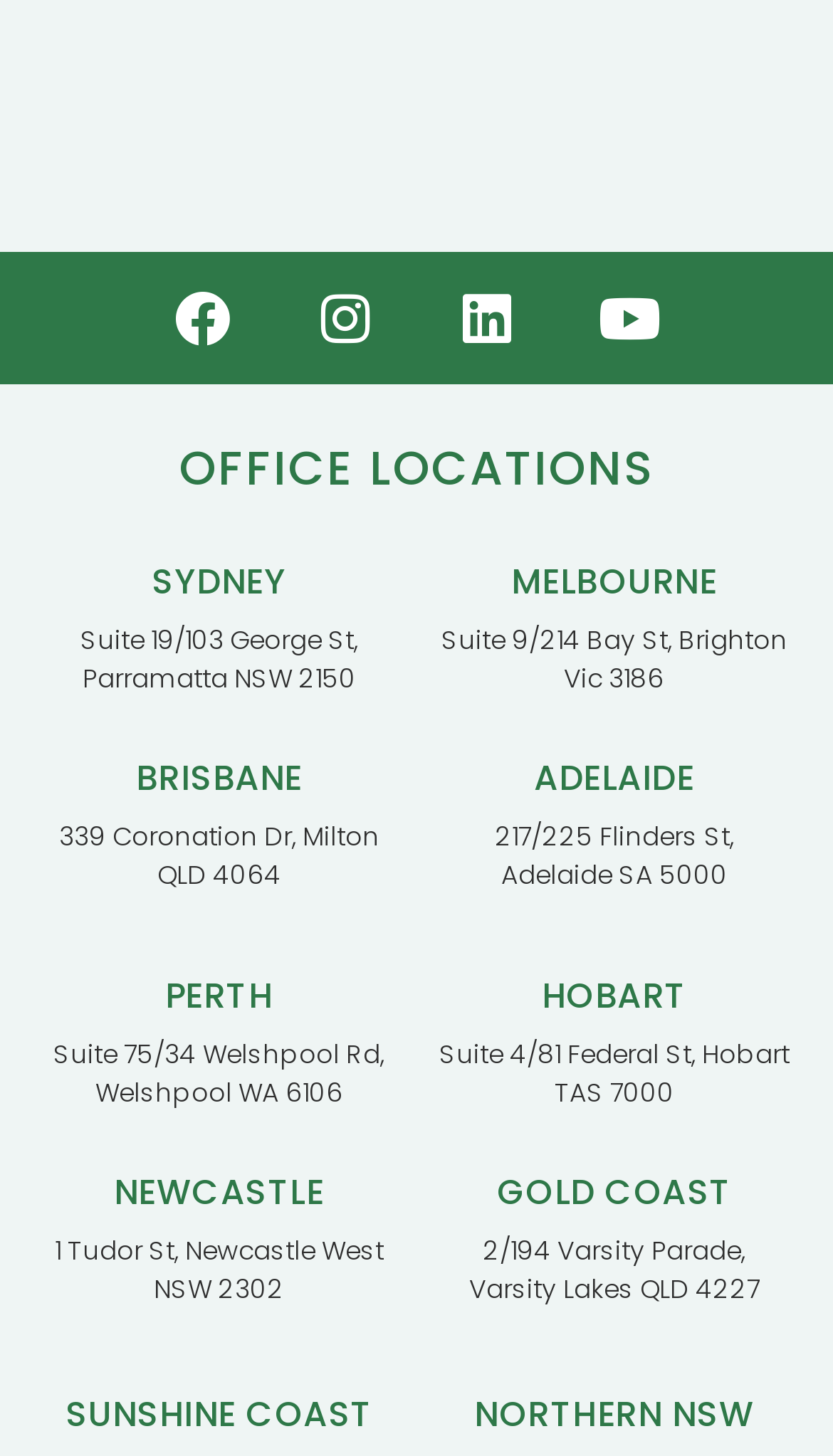Please provide the bounding box coordinates for the element that needs to be clicked to perform the following instruction: "Check Adelaide office address". The coordinates should be given as four float numbers between 0 and 1, i.e., [left, top, right, bottom].

[0.526, 0.523, 0.949, 0.547]